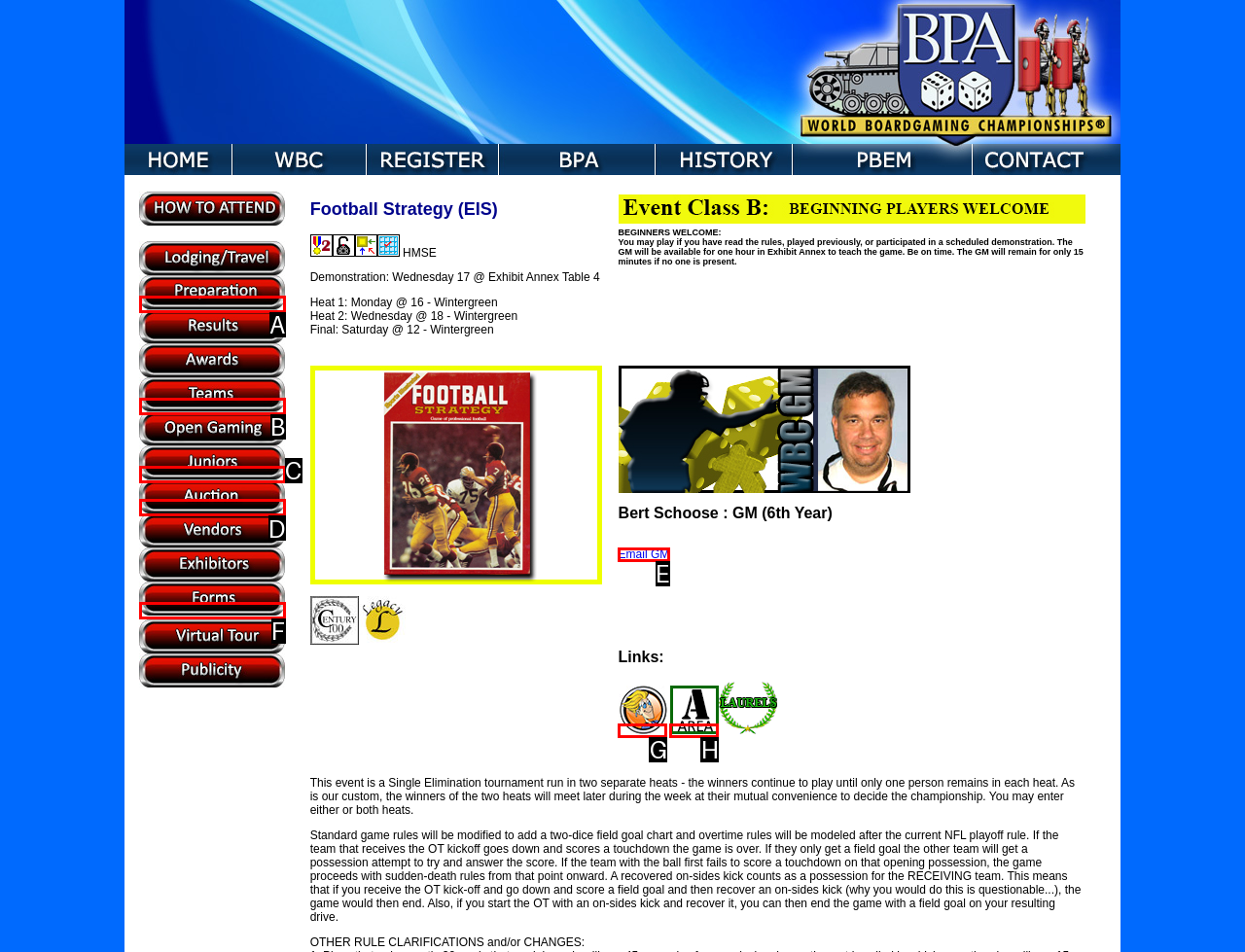Point out the correct UI element to click to carry out this instruction: Learn about WBC Auction and Auction Store
Answer with the letter of the chosen option from the provided choices directly.

D